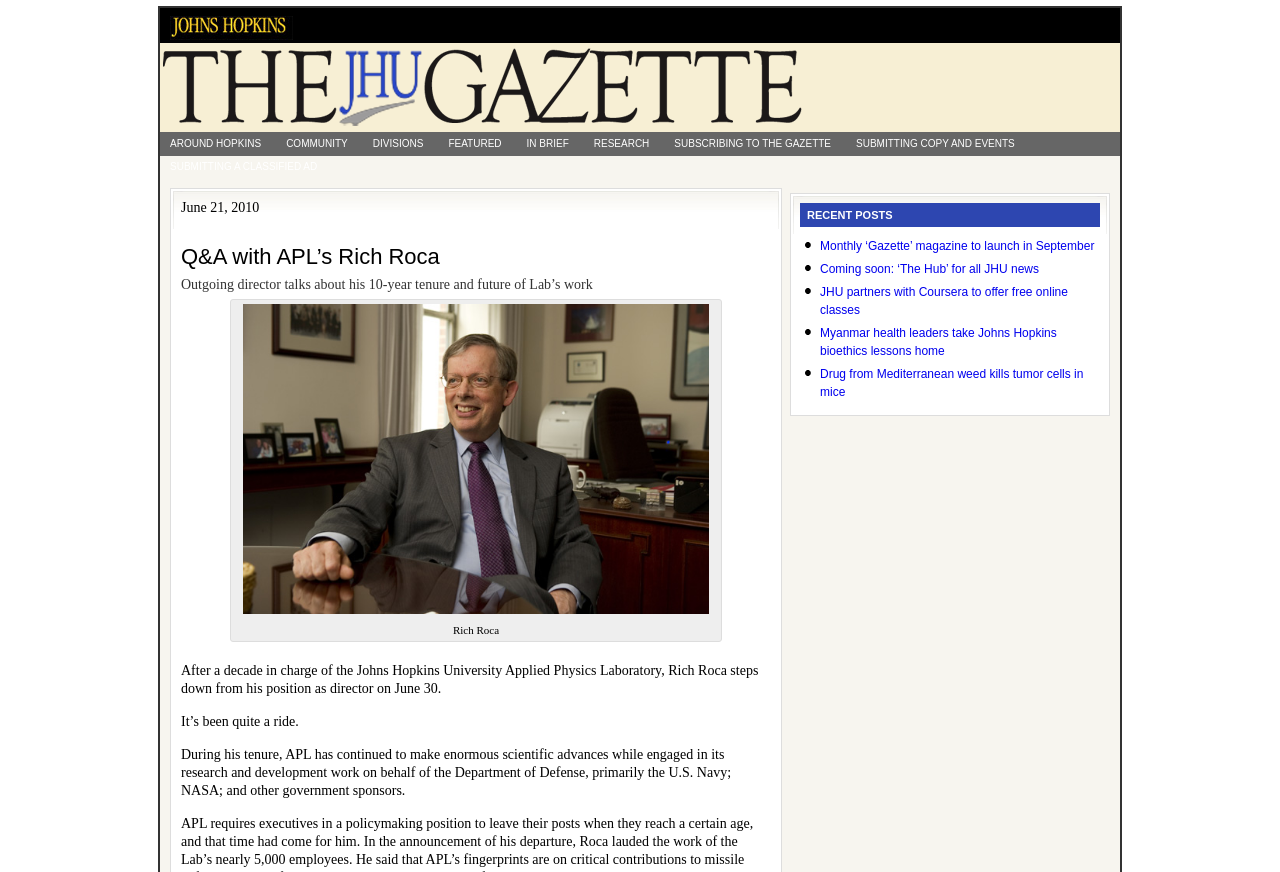Please locate the clickable area by providing the bounding box coordinates to follow this instruction: "Visit Johns Hopkins University website".

[0.133, 0.034, 0.229, 0.048]